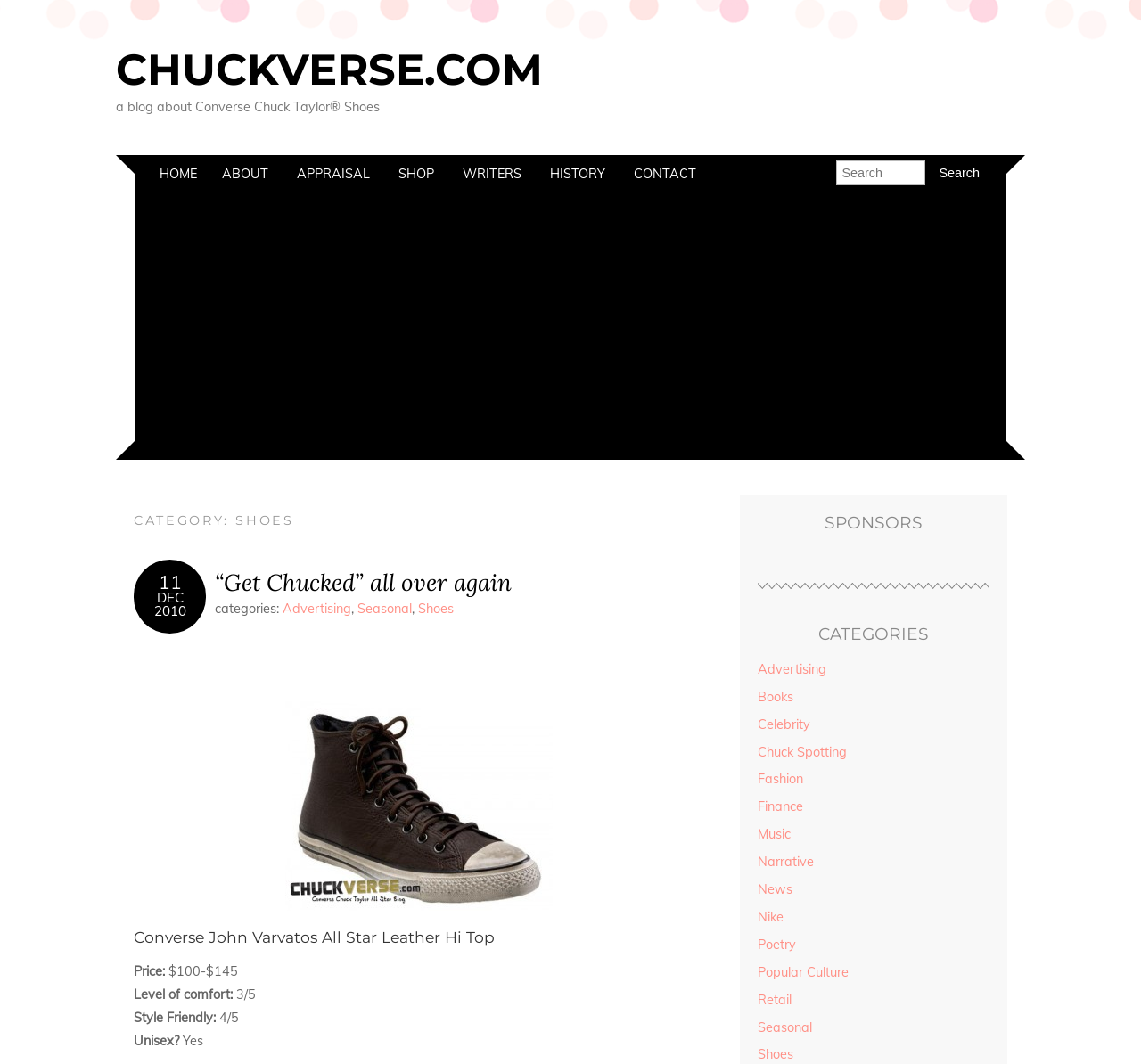Provide a single word or phrase answer to the question: 
What is the category of the blog post?

Shoes